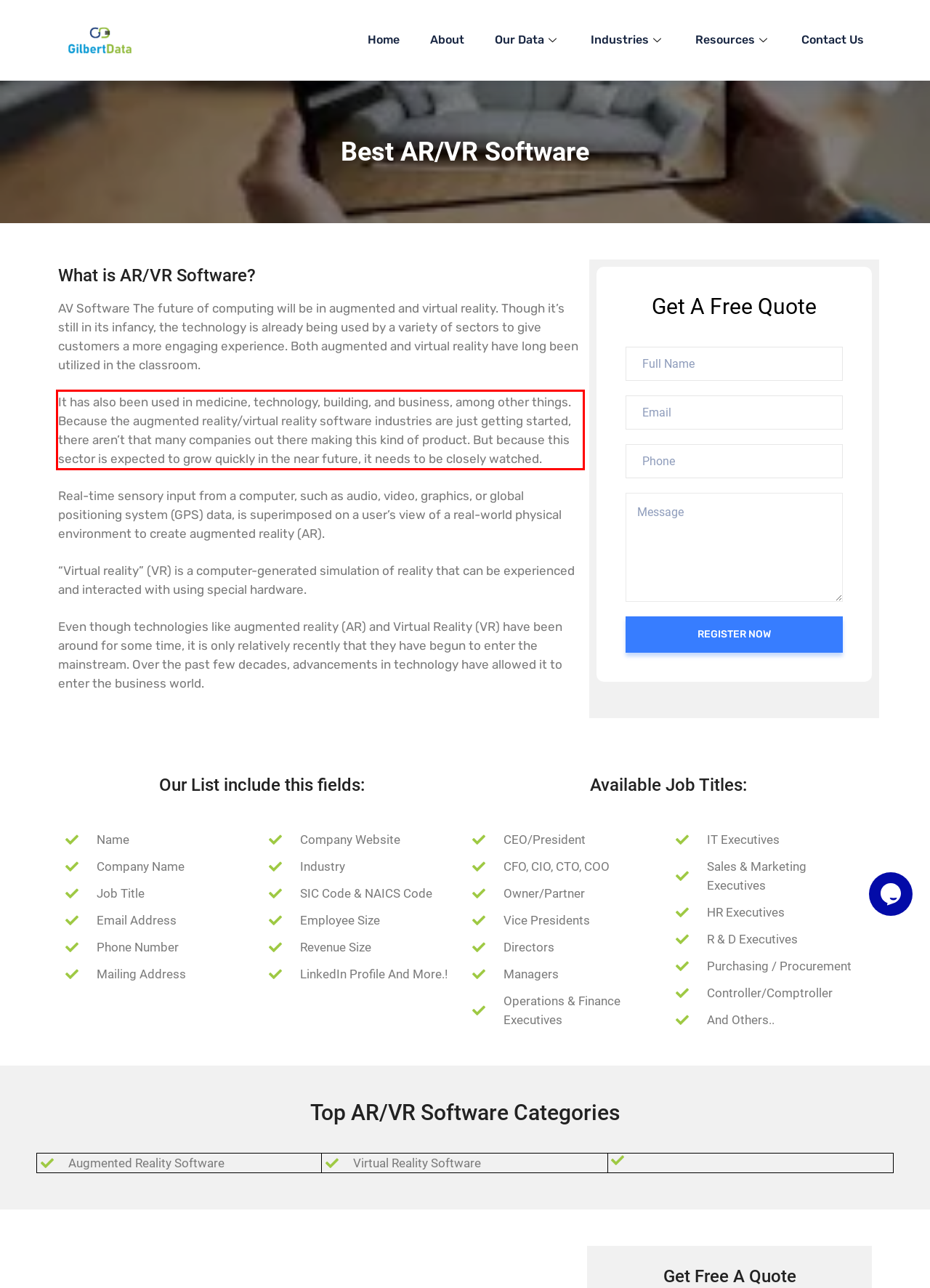Please extract the text content within the red bounding box on the webpage screenshot using OCR.

It has also been used in medicine, technology, building, and business, among other things. Because the augmented reality/virtual reality software industries are just getting started, there aren’t that many companies out there making this kind of product. But because this sector is expected to grow quickly in the near future, it needs to be closely watched.